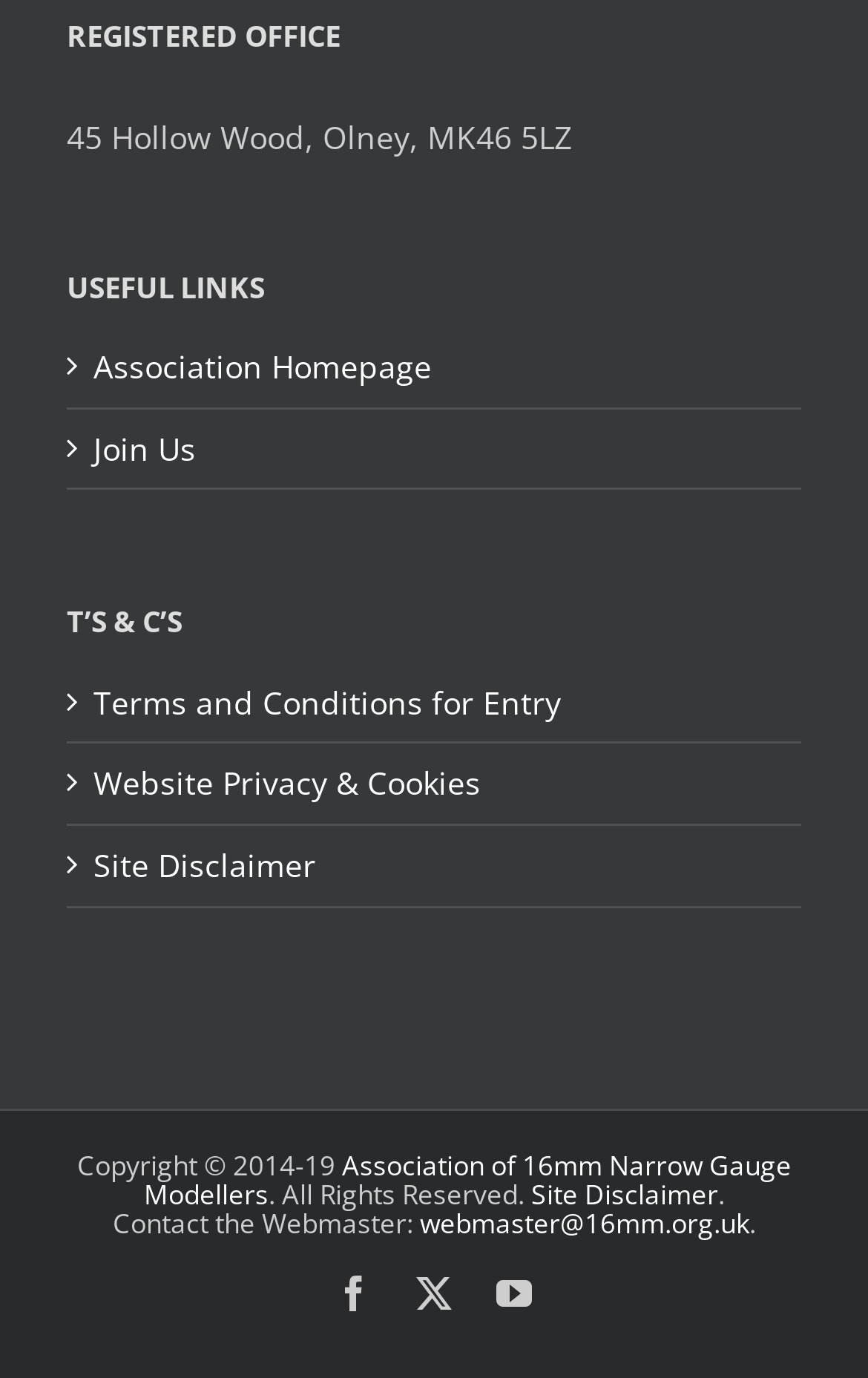Identify the bounding box coordinates of the element to click to follow this instruction: 'Contact the Webmaster'. Ensure the coordinates are four float values between 0 and 1, provided as [left, top, right, bottom].

[0.483, 0.874, 0.863, 0.902]